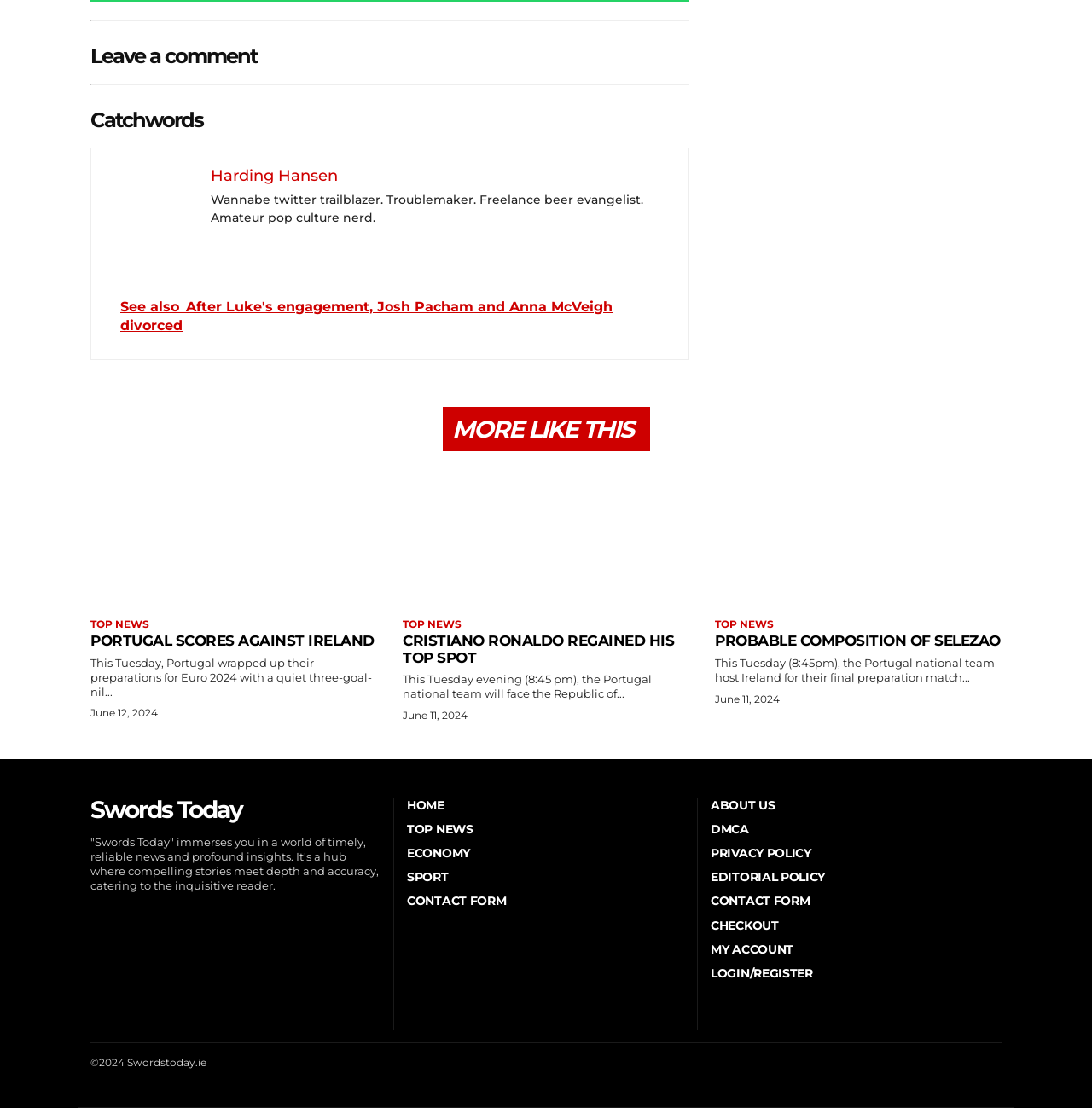Please specify the bounding box coordinates of the clickable region to carry out the following instruction: "Click on 'Harding Hansen'". The coordinates should be four float numbers between 0 and 1, in the format [left, top, right, bottom].

[0.193, 0.15, 0.309, 0.167]